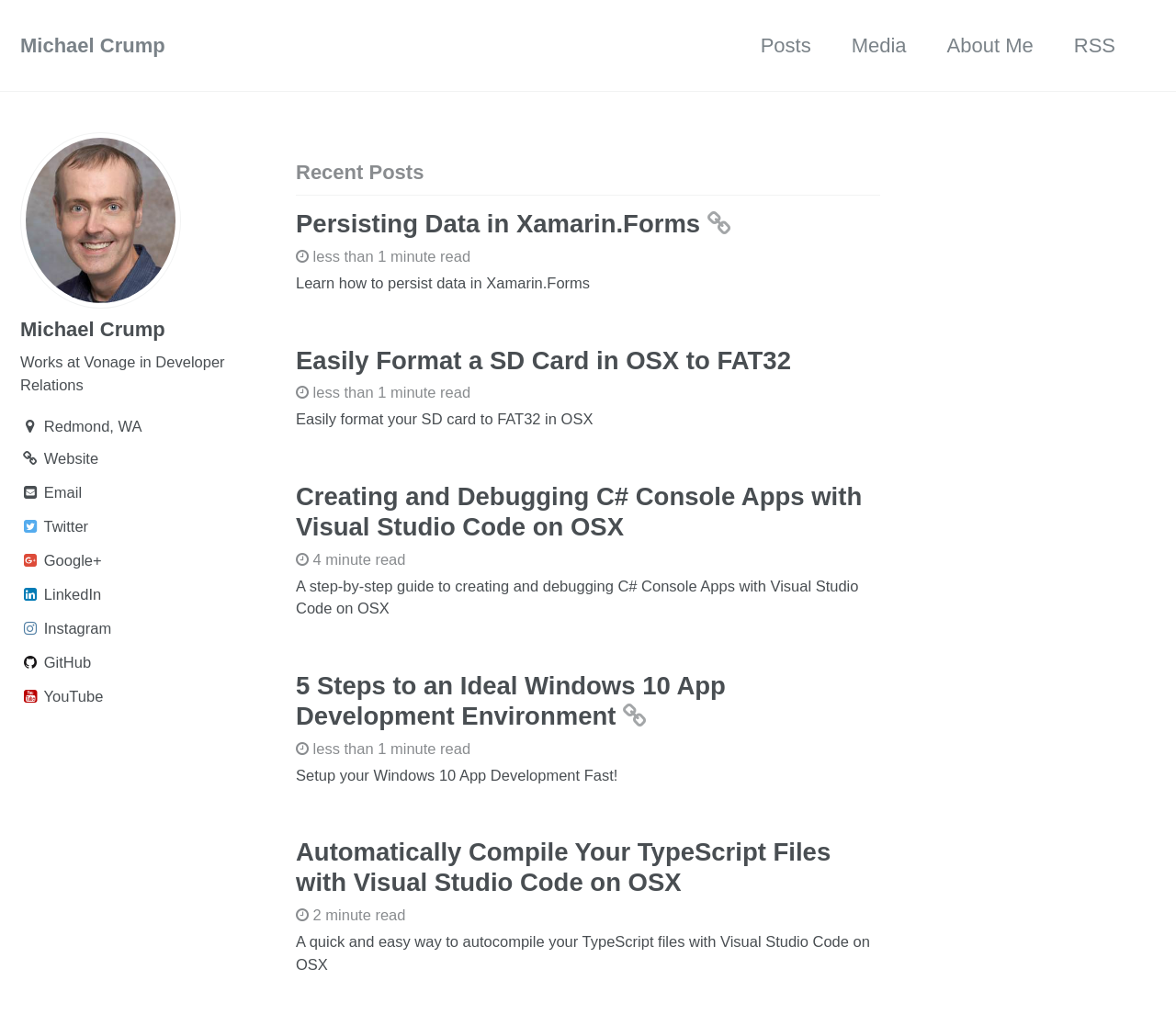Pinpoint the bounding box coordinates of the clickable element to carry out the following instruction: "Read the 'Persisting Data in Xamarin.Forms' article."

[0.252, 0.206, 0.748, 0.29]